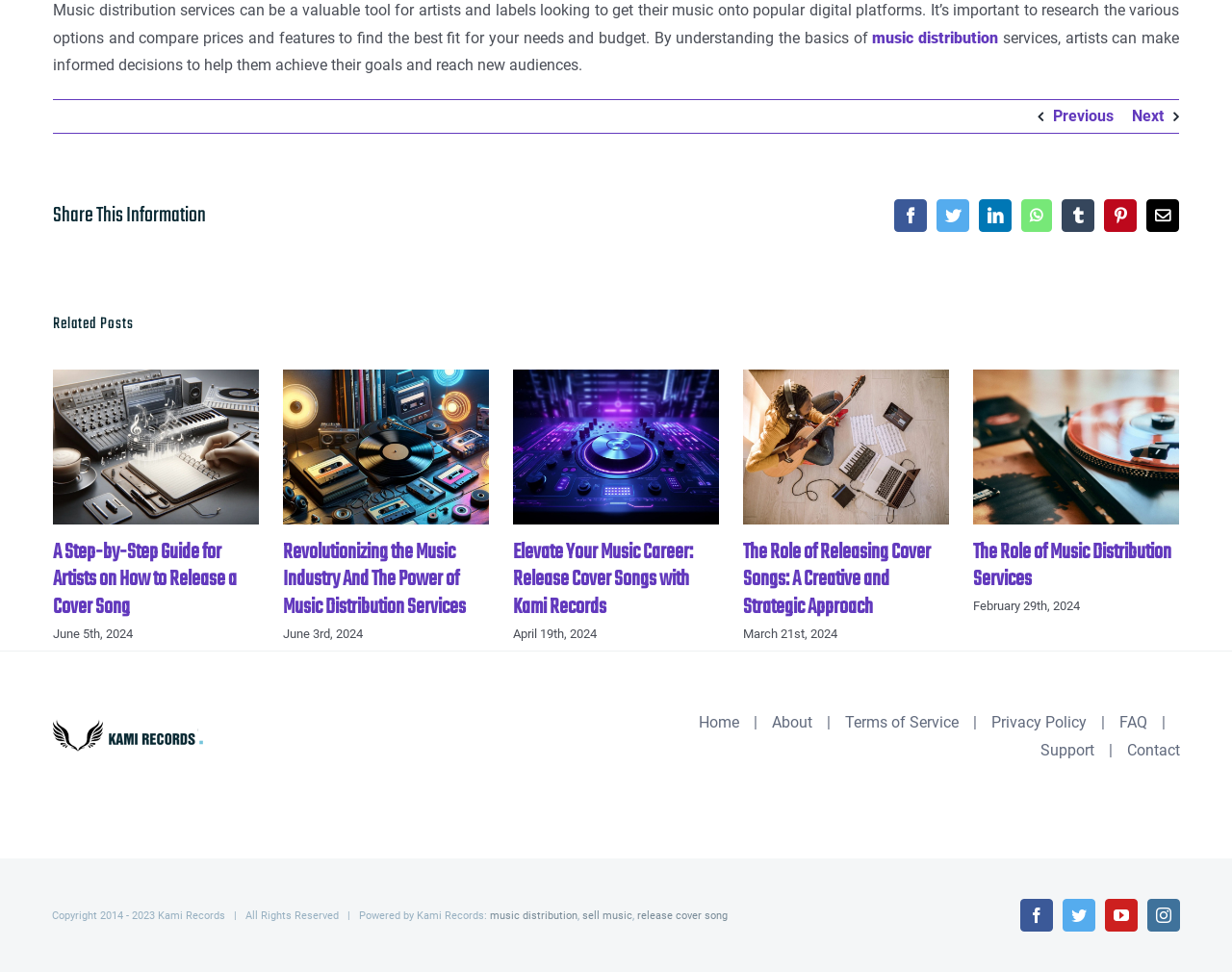Please provide a comprehensive answer to the question based on the screenshot: What is the topic of the webpage?

Based on the content of the webpage, it appears to be discussing music distribution services and their importance for artists and labels. The text mentions 'music distribution services' and provides information on how to release cover songs, which suggests that the topic of the webpage is music distribution.